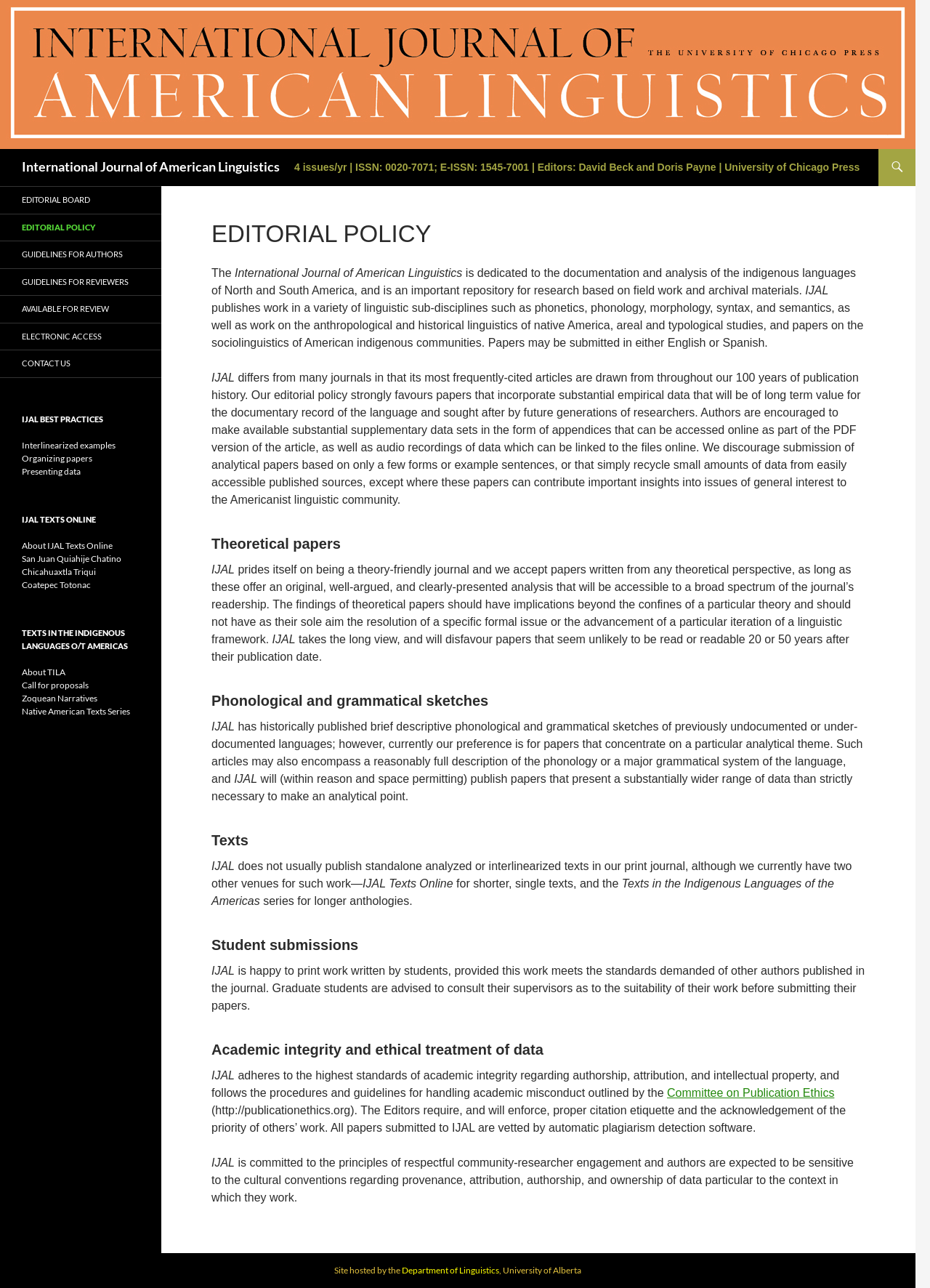Utilize the details in the image to give a detailed response to the question: What is the name of the department that hosts the site?

I found the answer by reading the text at the bottom of the webpage which states 'Site hosted by the Department of Linguistics, University of Alberta'.